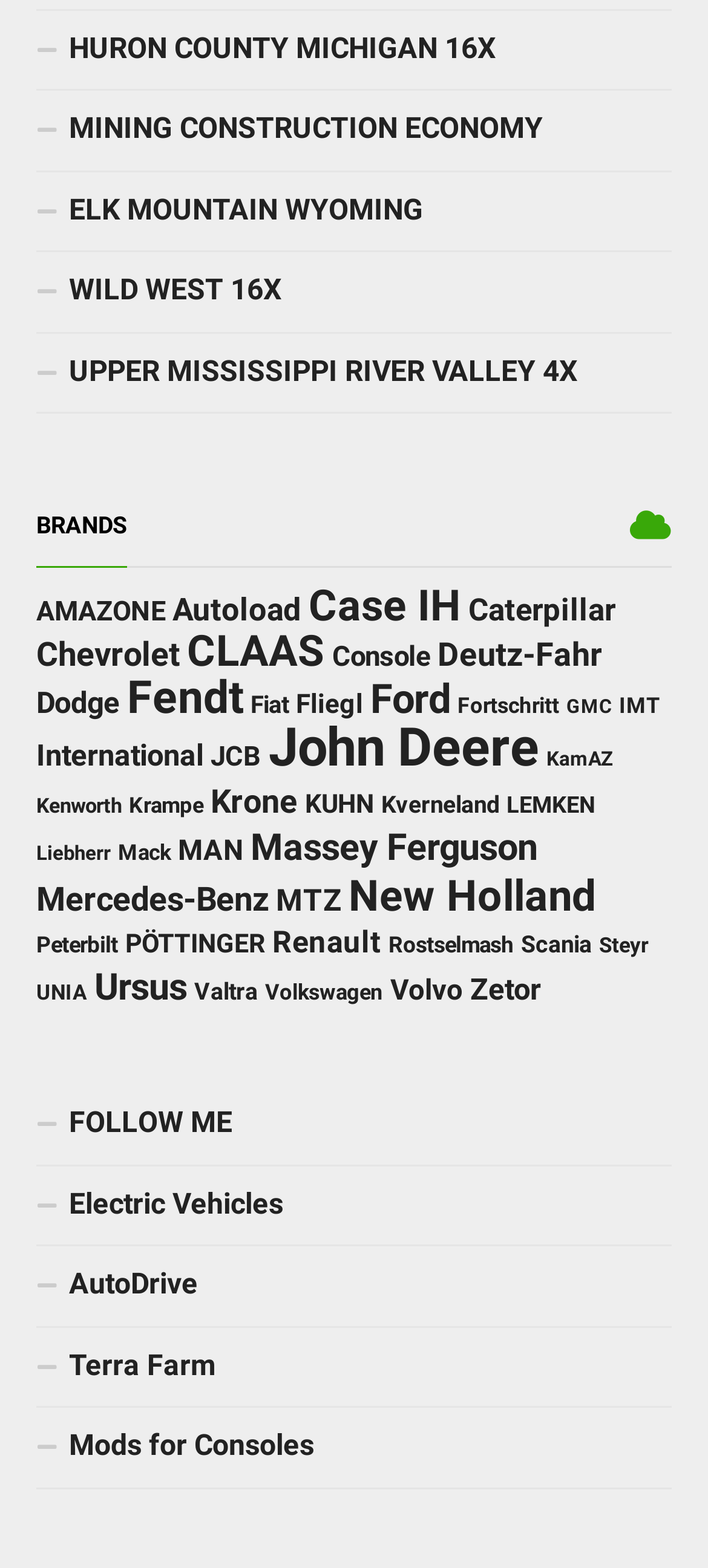Is there a link to 'Electric Vehicles' on this webpage?
Please answer the question with a detailed and comprehensive explanation.

I looked at the links at the bottom of the webpage and found a link with the text ' Electric Vehicles', which suggests that there is a link to 'Electric Vehicles' on this webpage.